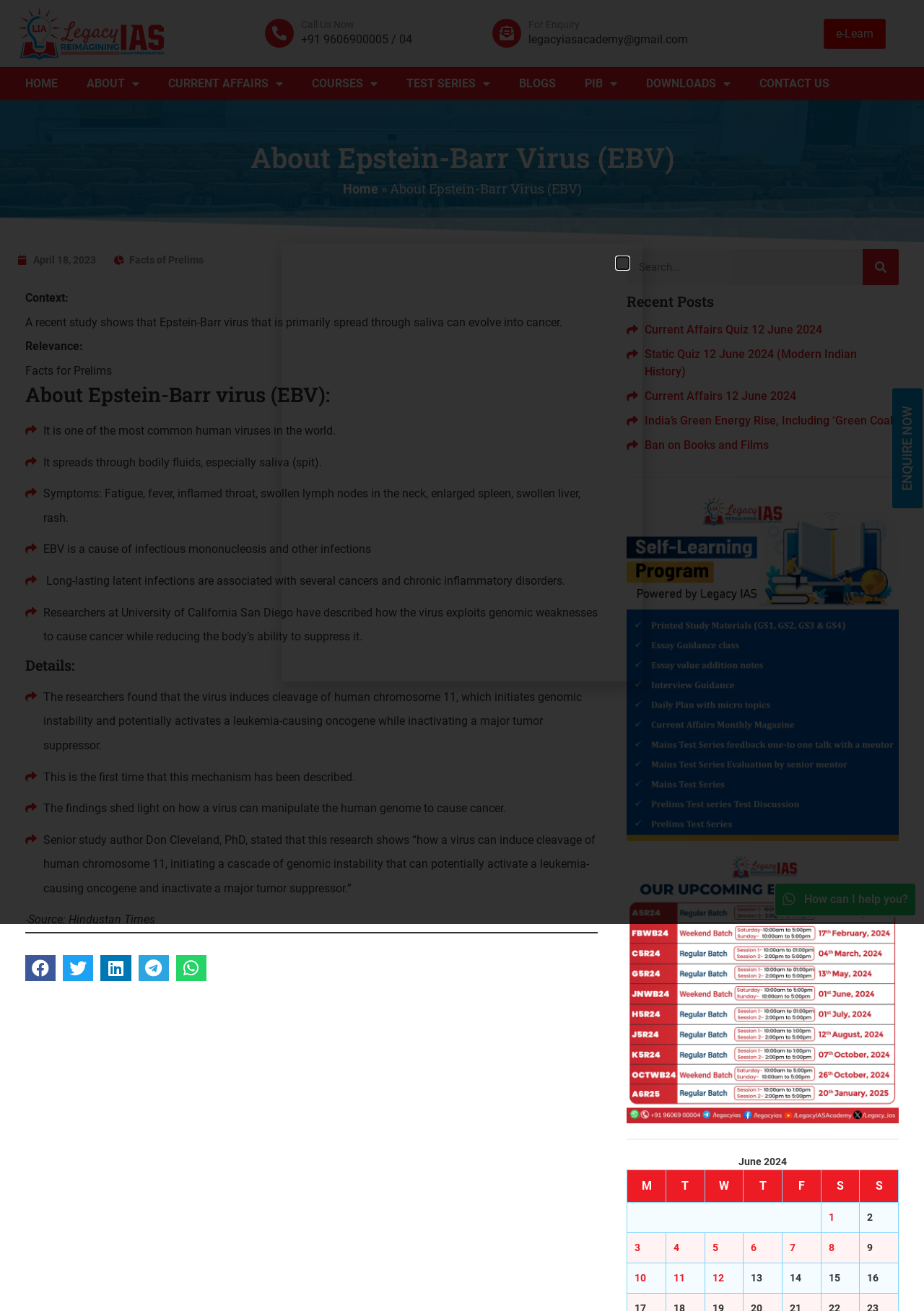Please identify the coordinates of the bounding box that should be clicked to fulfill this instruction: "Share on facebook".

[0.027, 0.729, 0.06, 0.748]